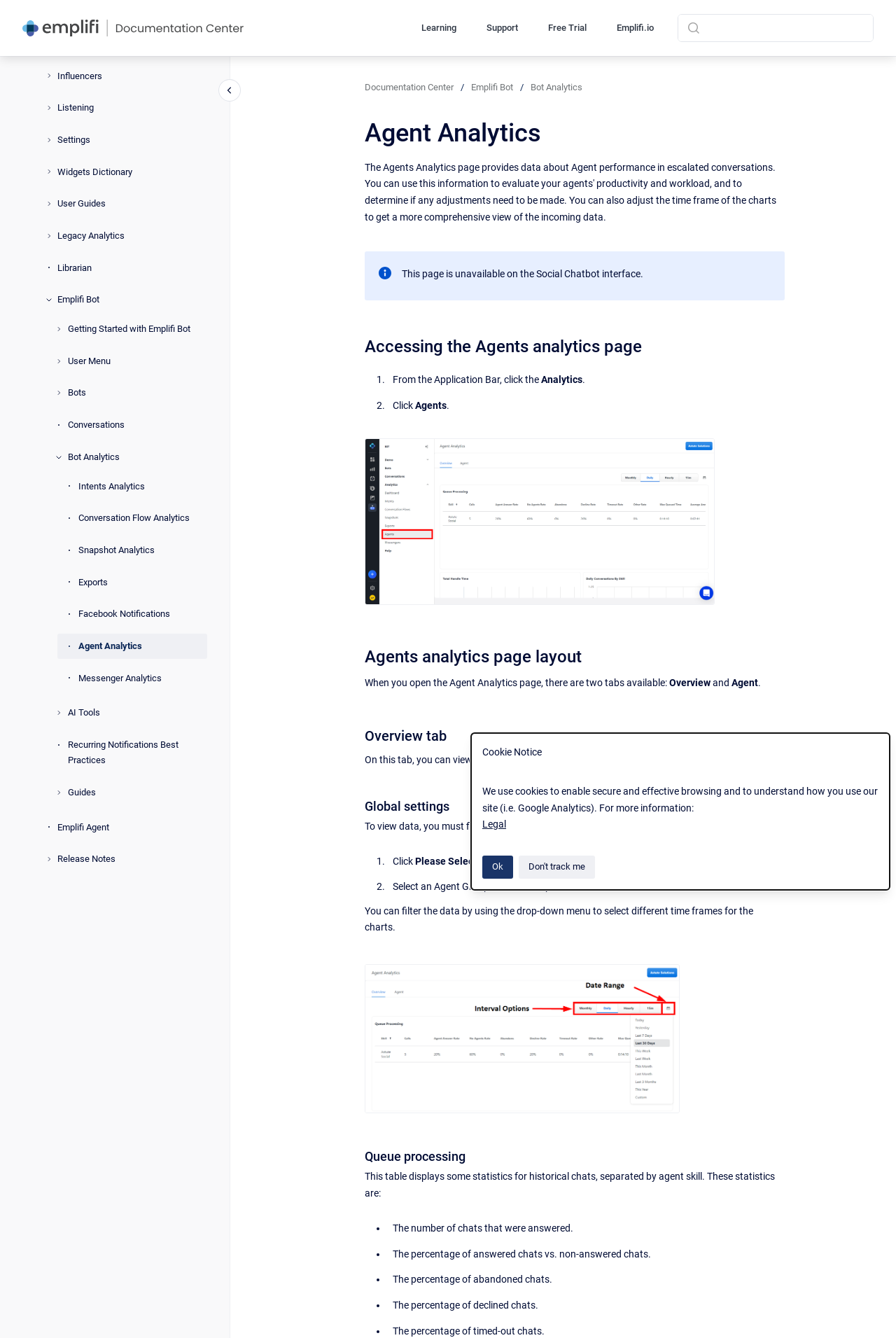Can you specify the bounding box coordinates of the area that needs to be clicked to fulfill the following instruction: "Go to Categories"?

None